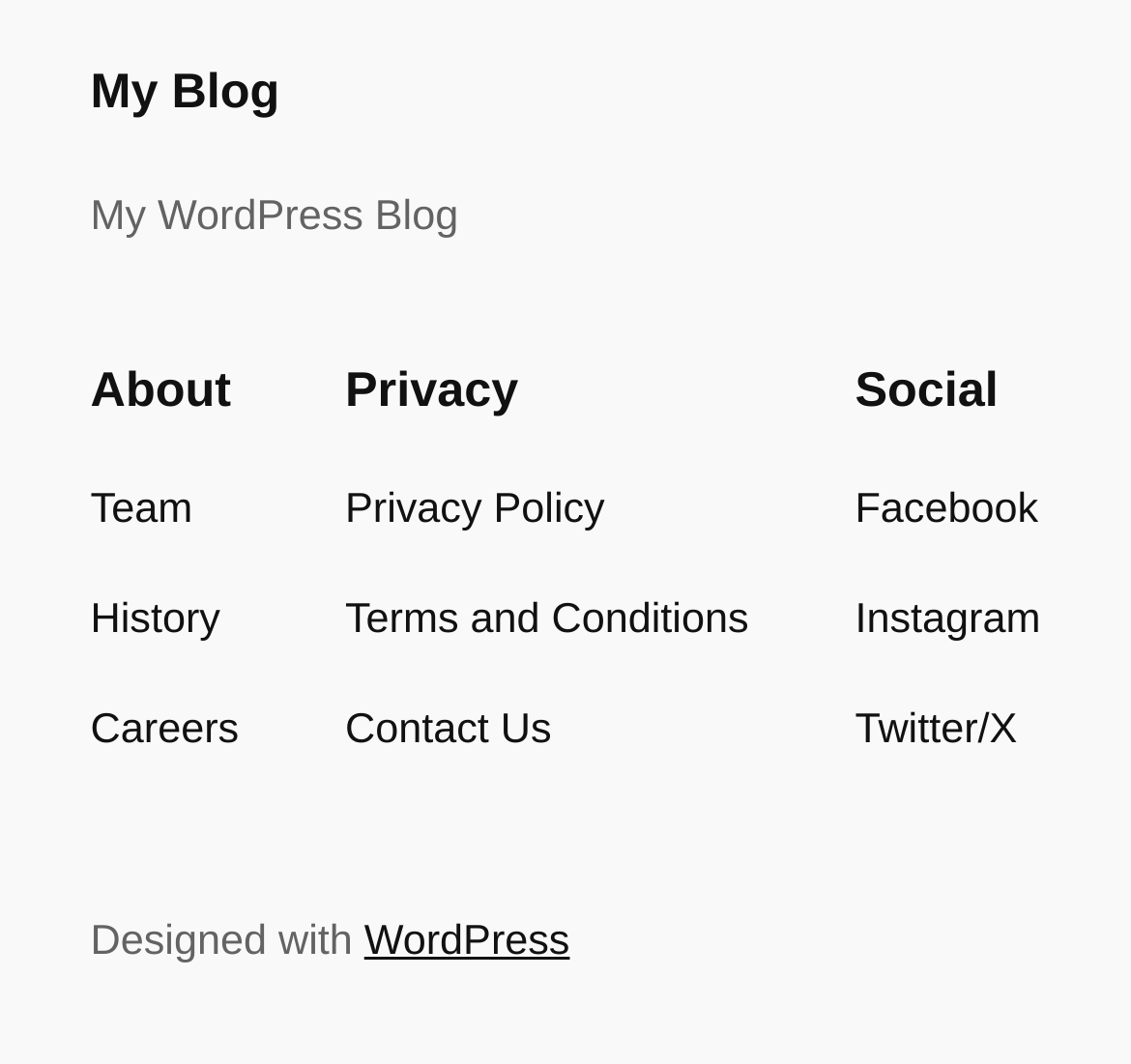Based on the element description, predict the bounding box coordinates (top-left x, top-left y, bottom-right x, bottom-right y) for the UI element in the screenshot: Twitter/X

[0.756, 0.657, 0.899, 0.718]